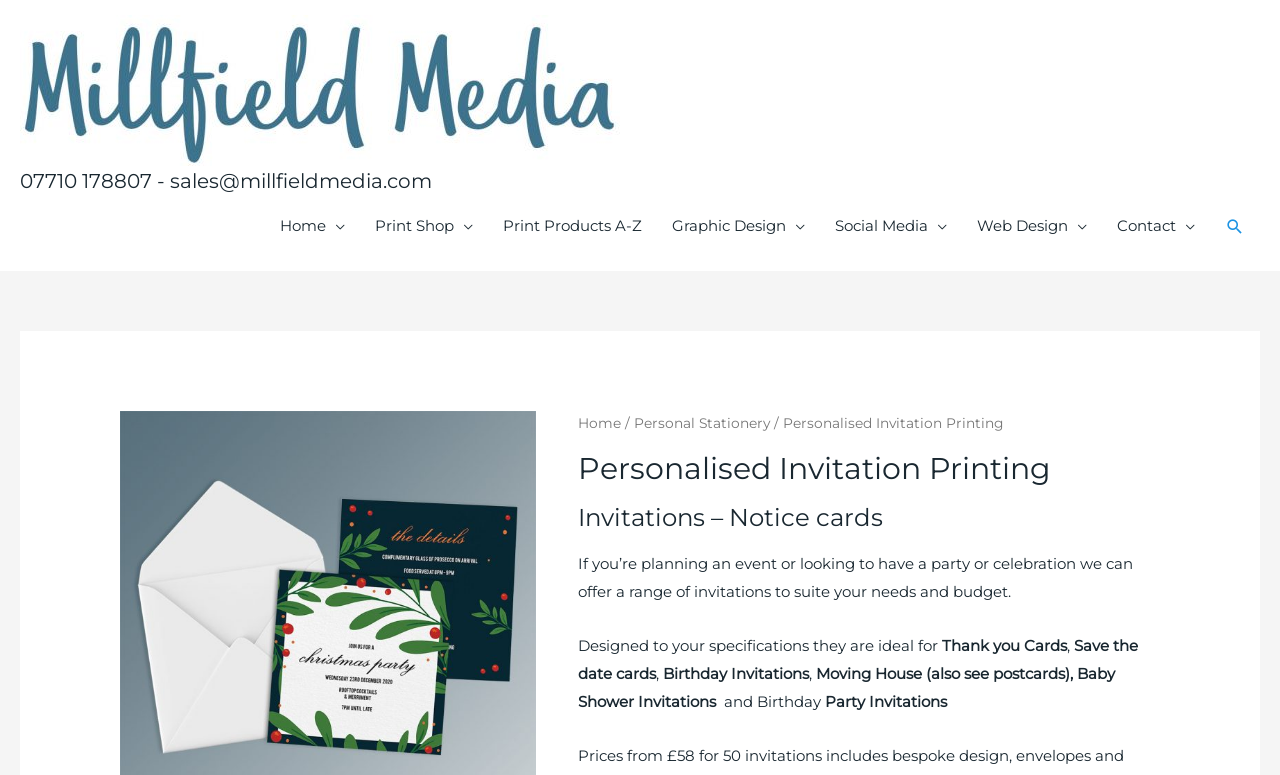Provide the bounding box coordinates of the UI element that matches the description: "Home".

[0.207, 0.253, 0.281, 0.33]